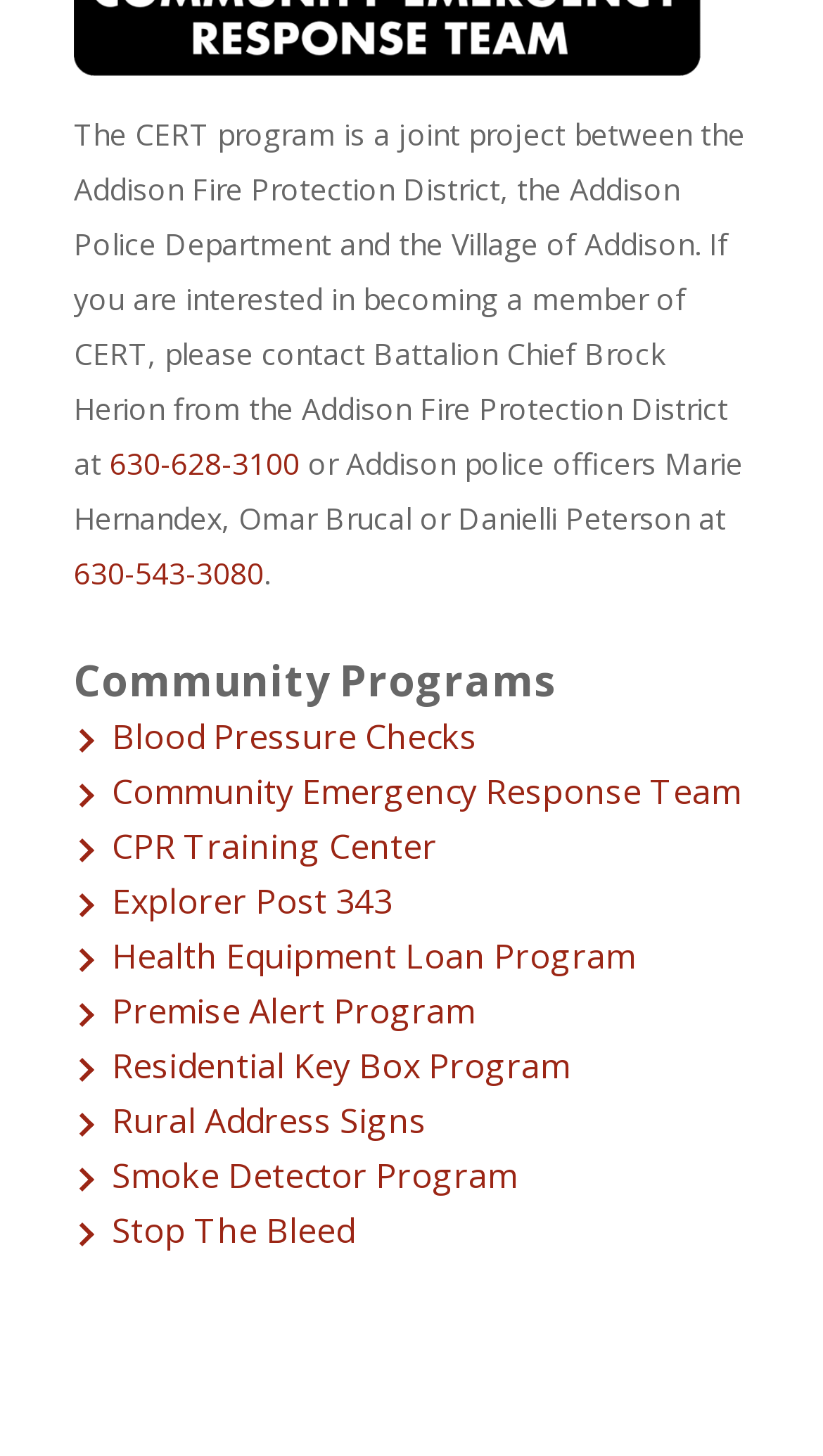Locate the bounding box coordinates of the element that needs to be clicked to carry out the instruction: "Learn about Community Emergency Response Team". The coordinates should be given as four float numbers ranging from 0 to 1, i.e., [left, top, right, bottom].

[0.09, 0.525, 0.91, 0.563]